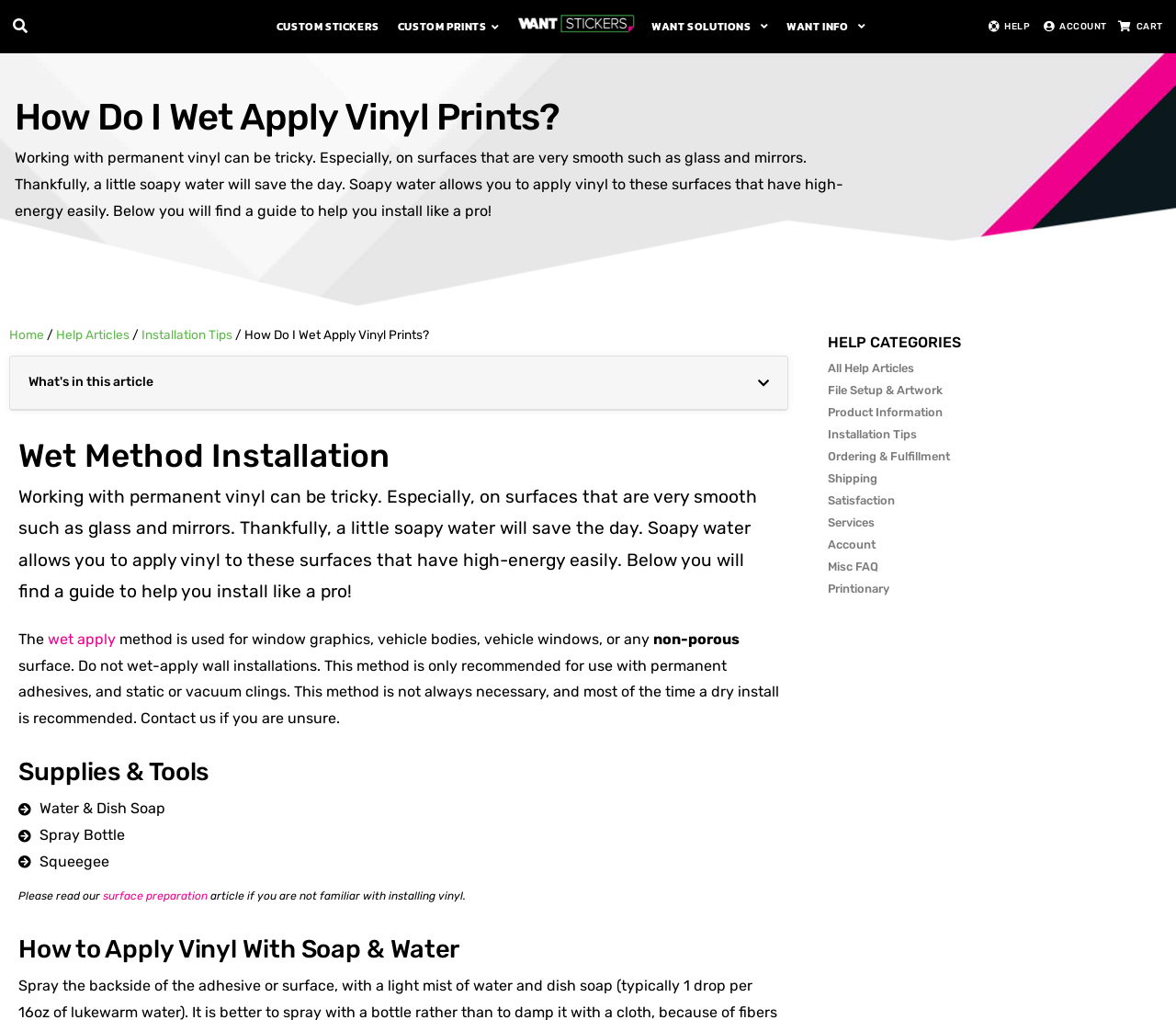What is the purpose of the soapy water in the wet method?
Answer the question with a single word or phrase derived from the image.

To help vinyl adhere